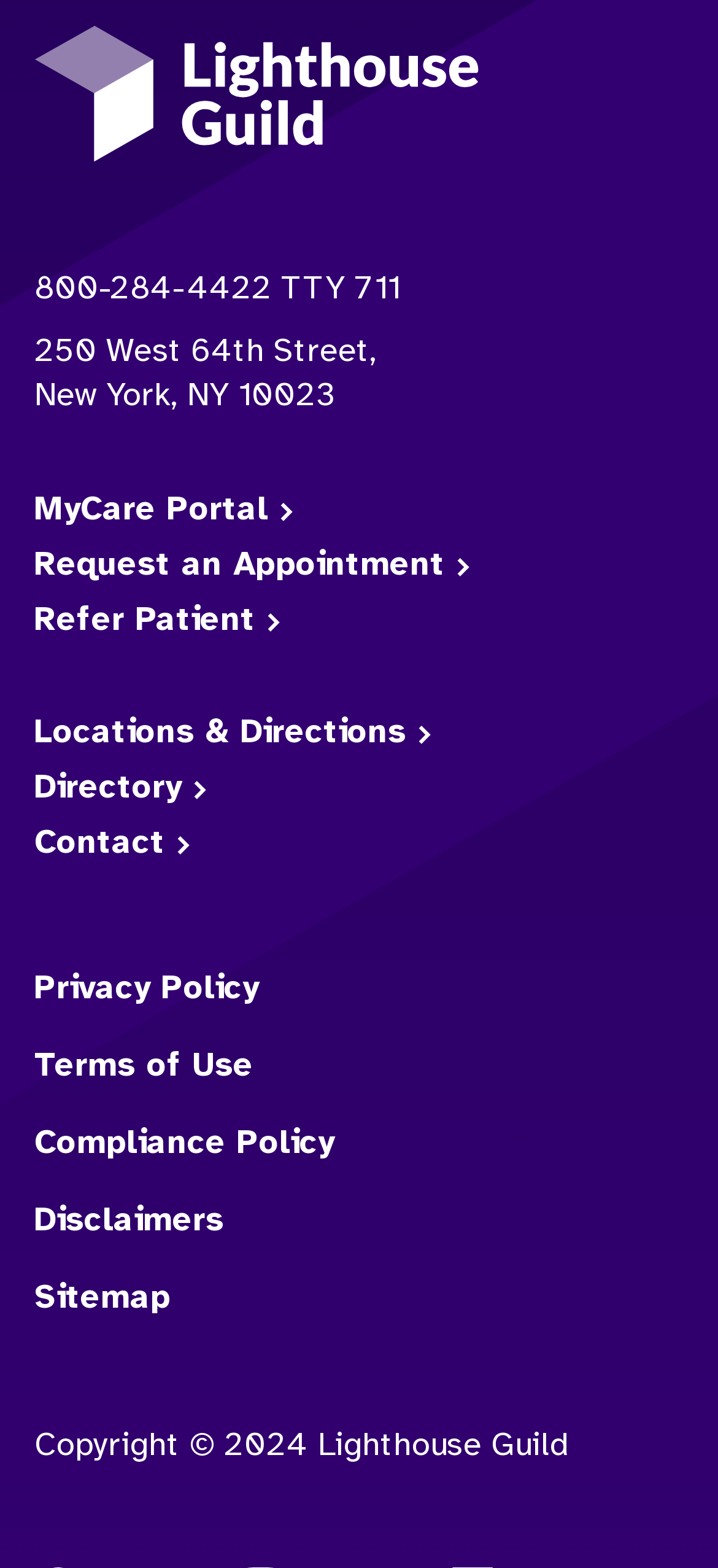Find the bounding box coordinates for the HTML element specified by: "Sitemap".

[0.048, 0.816, 0.238, 0.842]